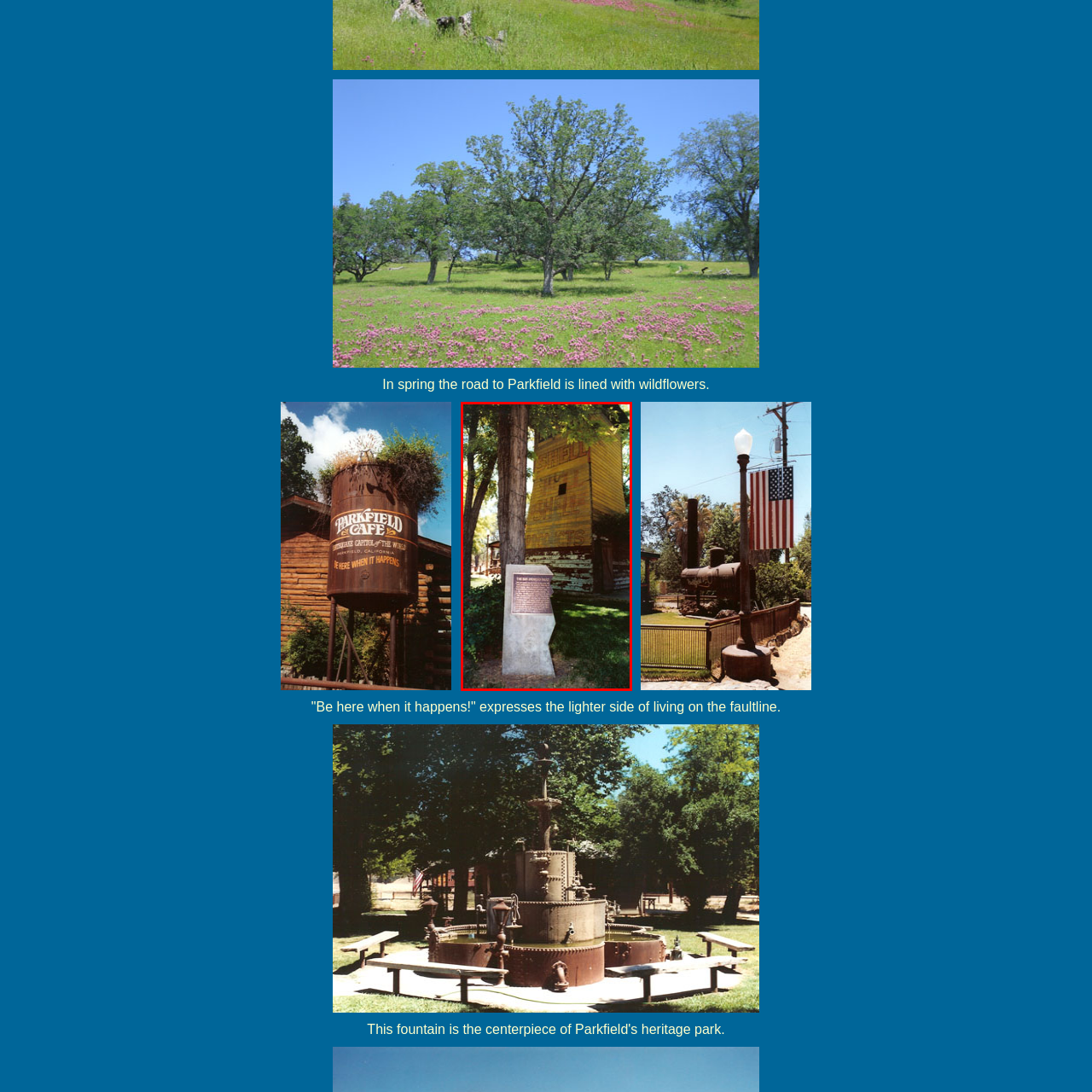Examine the picture highlighted with a red border, What is the purpose of the stone plaque? Please respond with a single word or phrase.

To draw attention